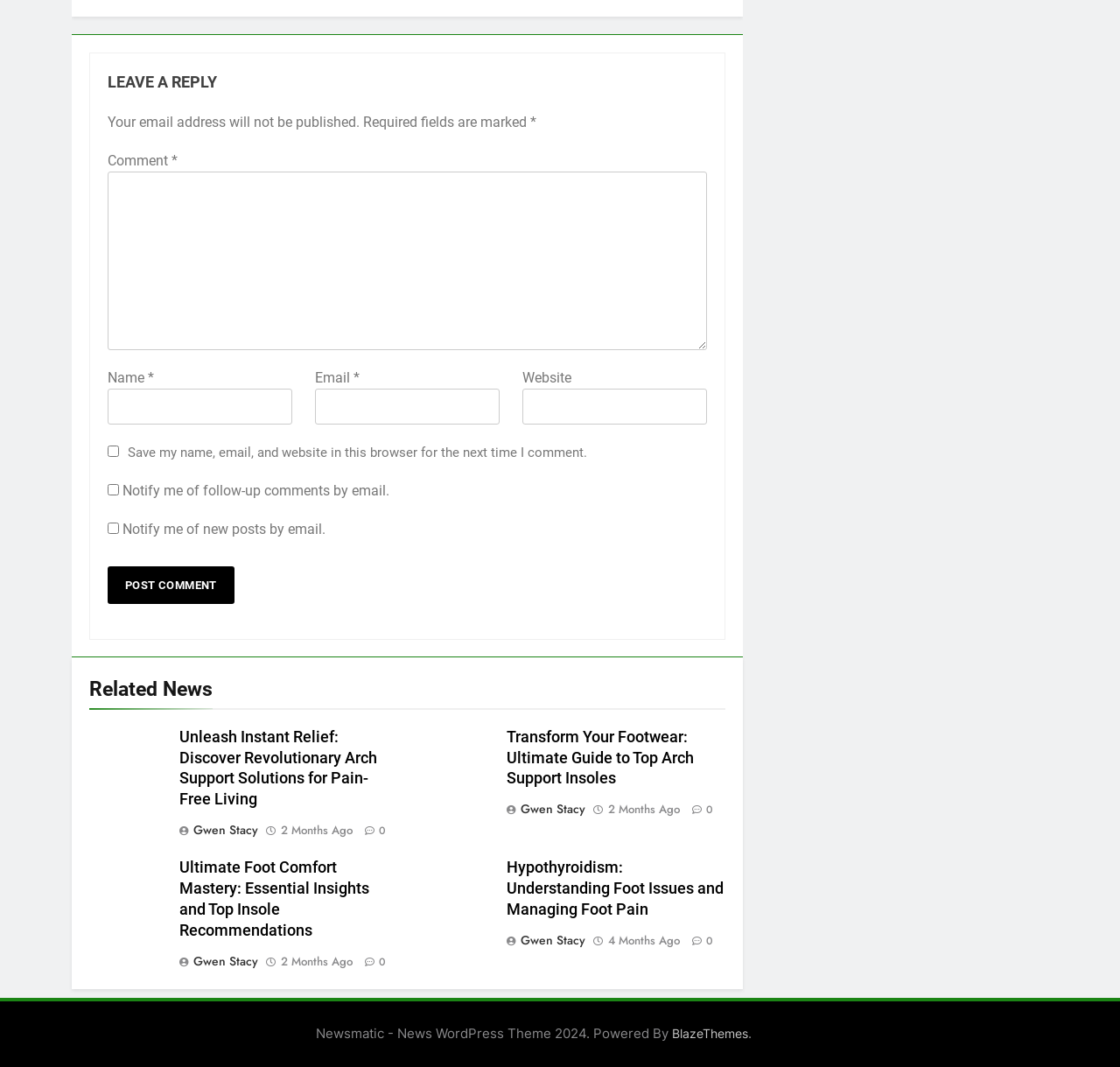Determine the bounding box coordinates for the HTML element mentioned in the following description: "parent_node: Website name="url"". The coordinates should be a list of four floats ranging from 0 to 1, represented as [left, top, right, bottom].

[0.466, 0.364, 0.631, 0.398]